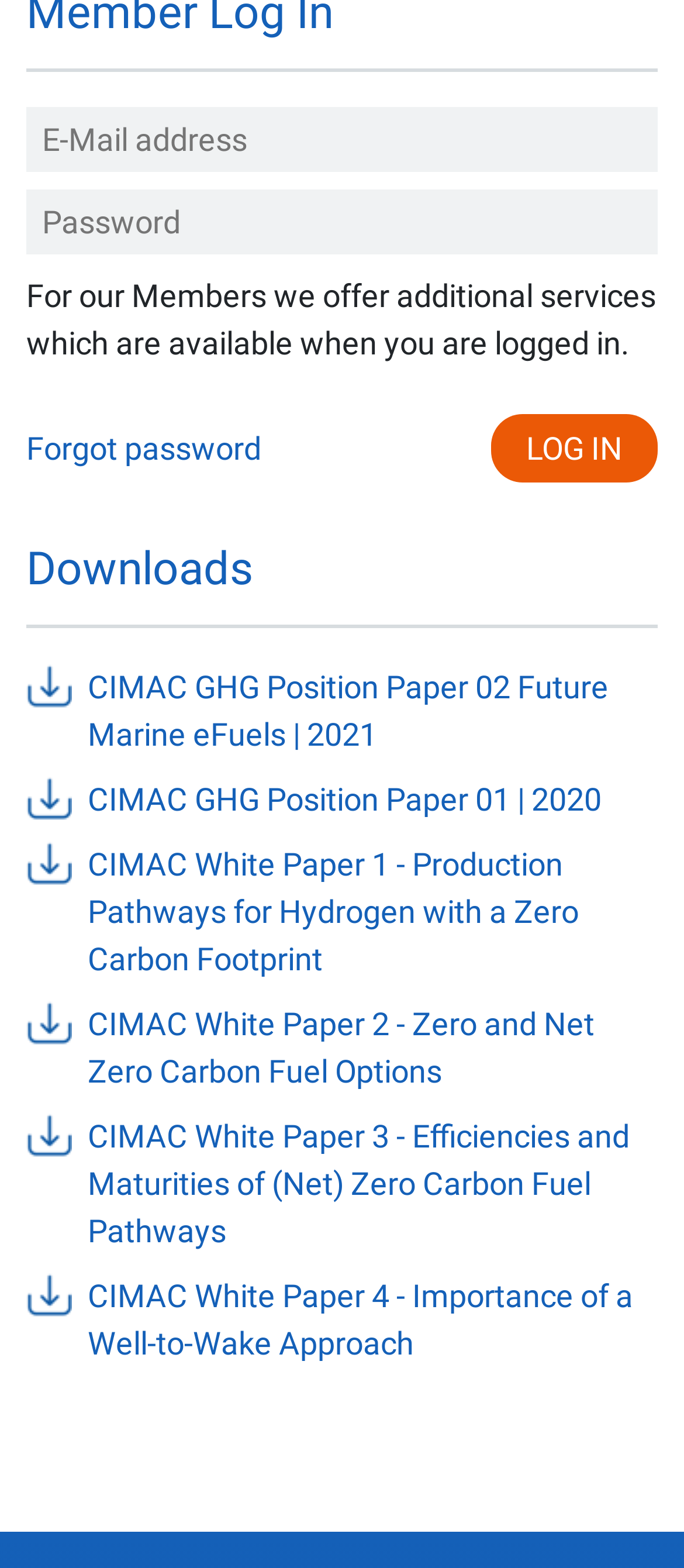Respond to the question below with a single word or phrase:
What is the text above the 'Log in' button?

For our Members we offer additional services which are available when you are logged in.